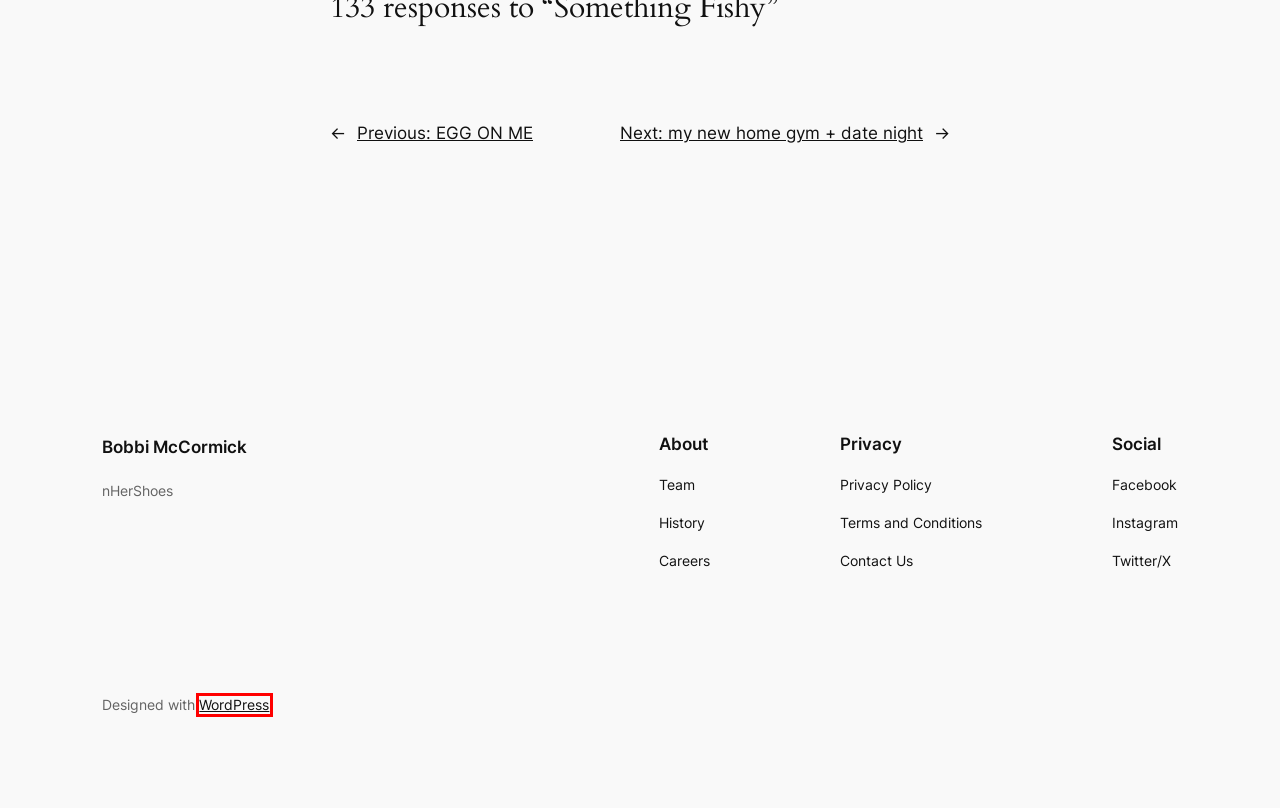Analyze the given webpage screenshot and identify the UI element within the red bounding box. Select the webpage description that best matches what you expect the new webpage to look like after clicking the element. Here are the candidates:
A. Blog Tool, Publishing Platform, and CMS – WordPress.org
B. Bobbi McCormick – nHerShoes
C. Bobbi from nhershoes – Bobbi McCormick
D. Blog – Bobbi McCormick
E. Uncategorized – Bobbi McCormick
F. Shop – Bobbi McCormick
G. my new home gym + date night – Bobbi McCormick
H. EGG ON ME – Bobbi McCormick

A